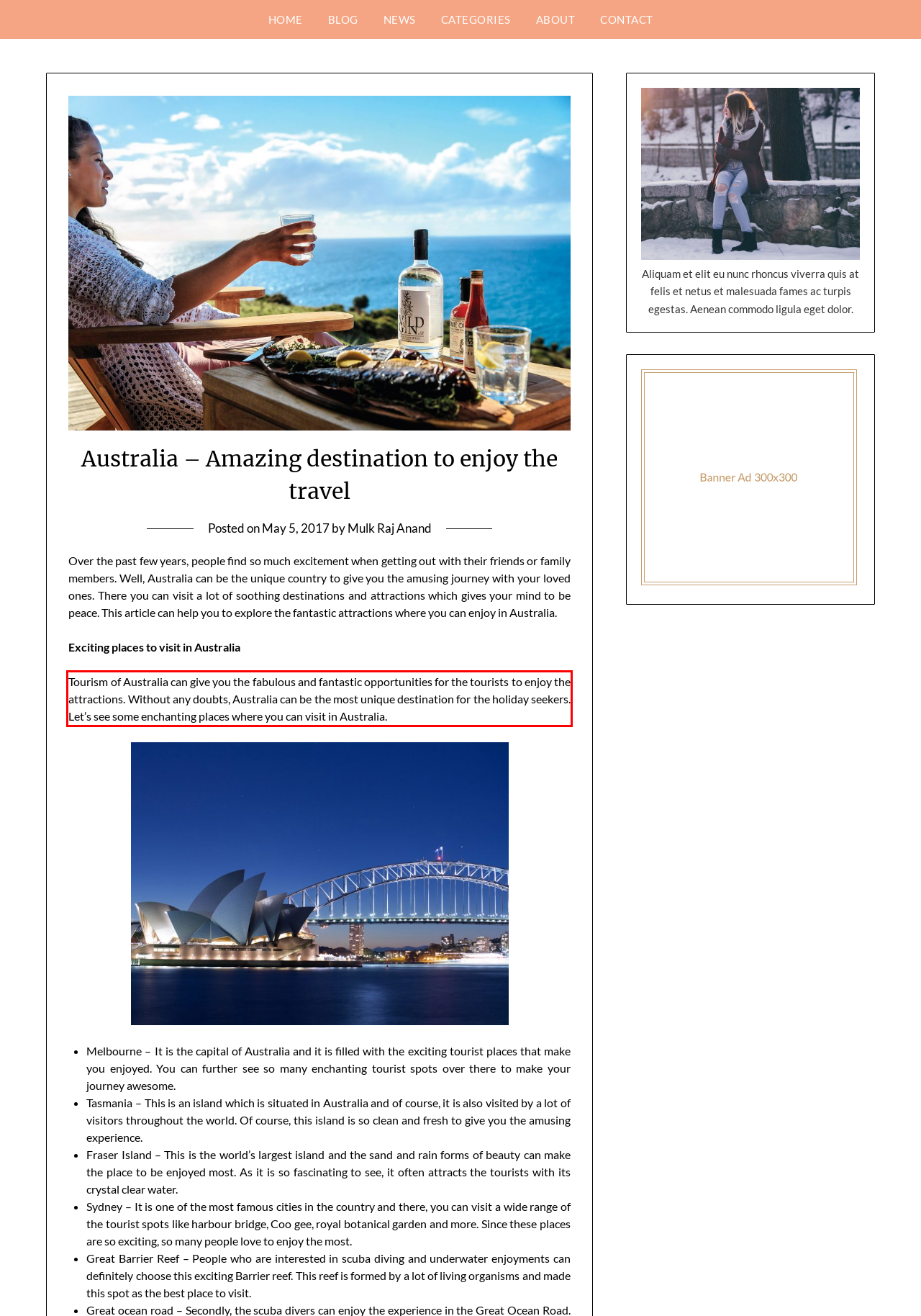Using the provided screenshot of a webpage, recognize the text inside the red rectangle bounding box by performing OCR.

Tourism of Australia can give you the fabulous and fantastic opportunities for the tourists to enjoy the attractions. Without any doubts, Australia can be the most unique destination for the holiday seekers. Let’s see some enchanting places where you can visit in Australia.